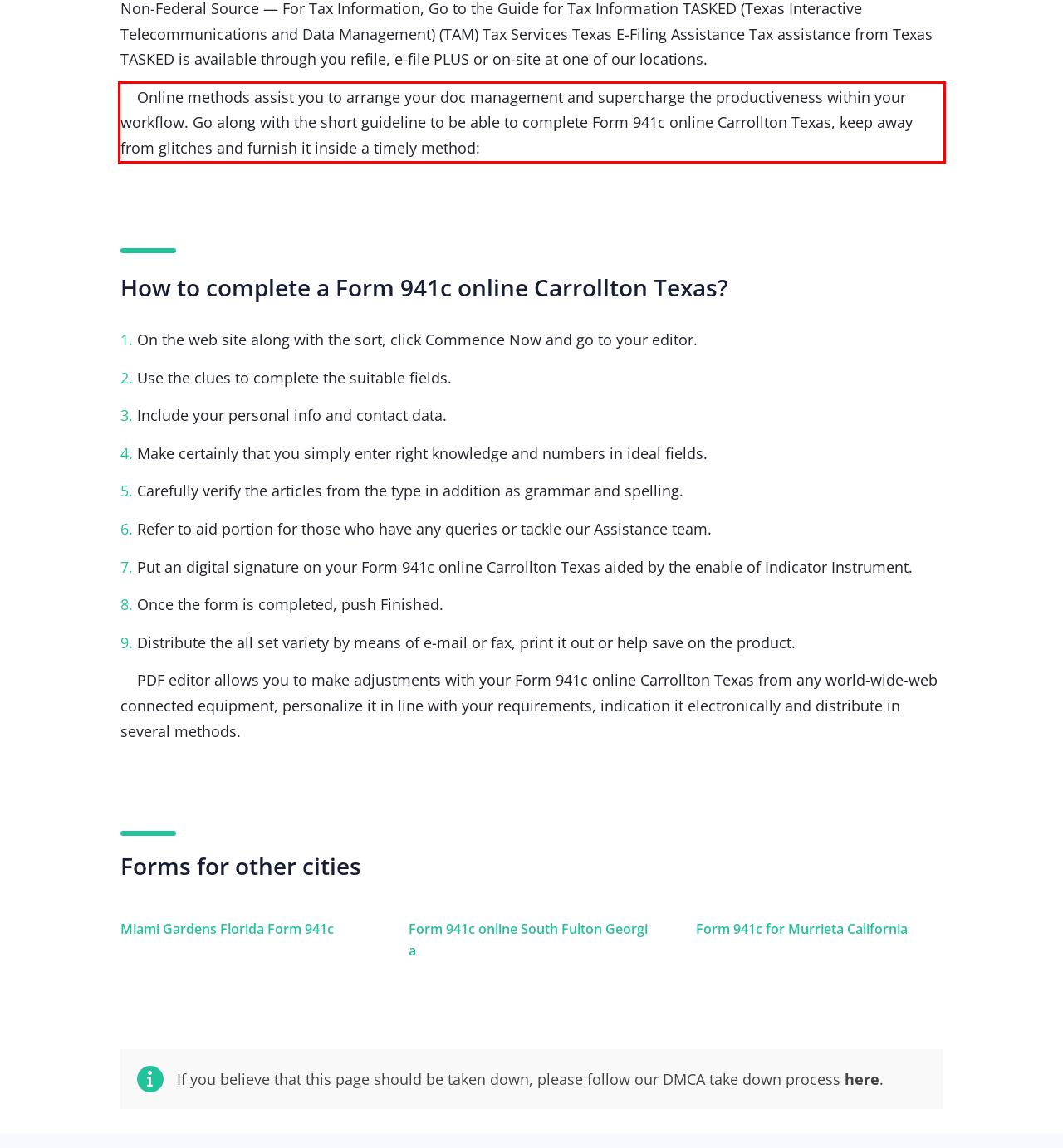You have a screenshot of a webpage with a red bounding box. Use OCR to generate the text contained within this red rectangle.

Online methods assist you to arrange your doc management and supercharge the productiveness within your workflow. Go along with the short guideline to be able to complete Form 941c online Carrollton Texas, keep away from glitches and furnish it inside a timely method: